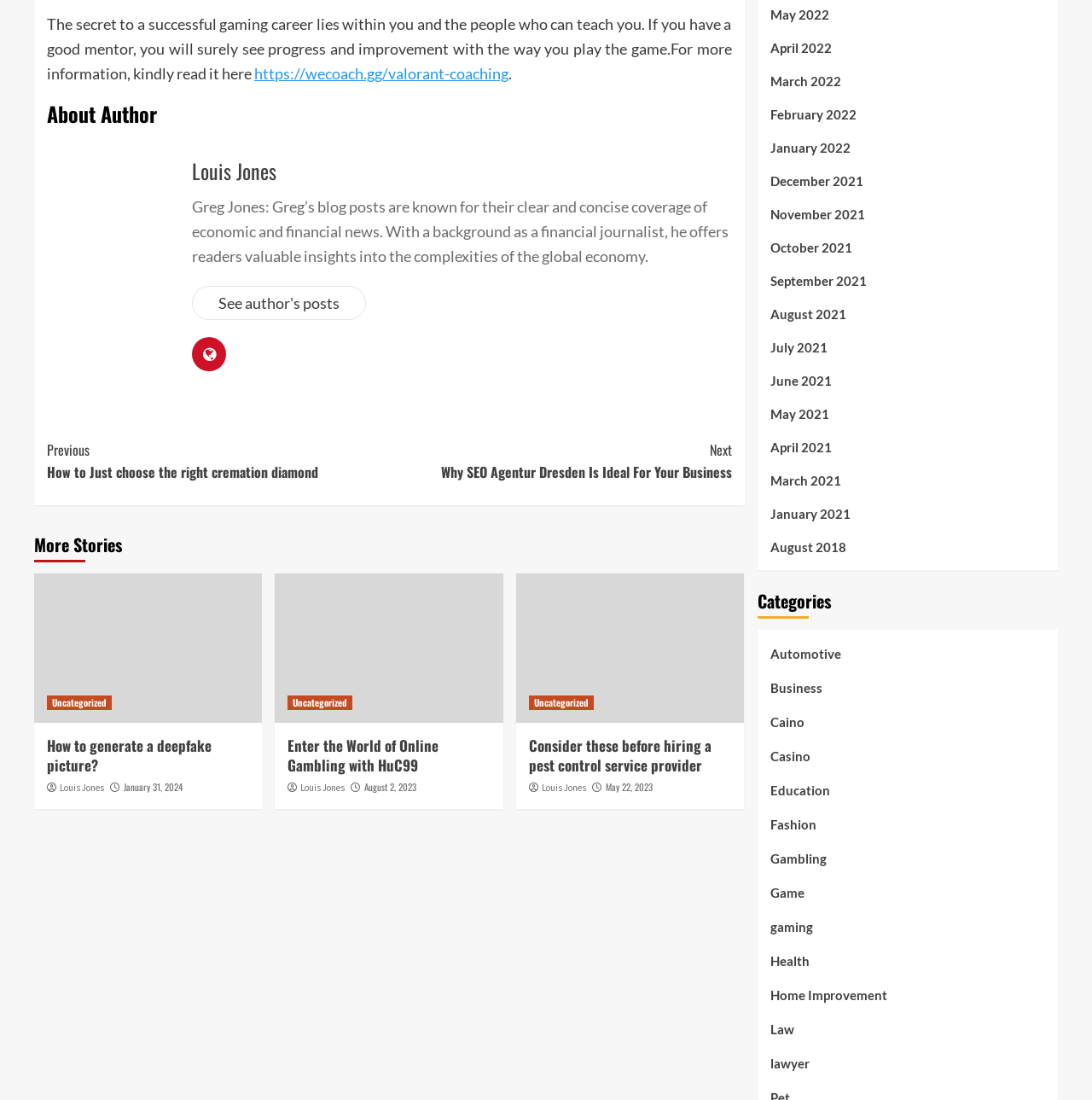What is the purpose of the 'Continue Reading' button?
Refer to the screenshot and respond with a concise word or phrase.

To continue reading